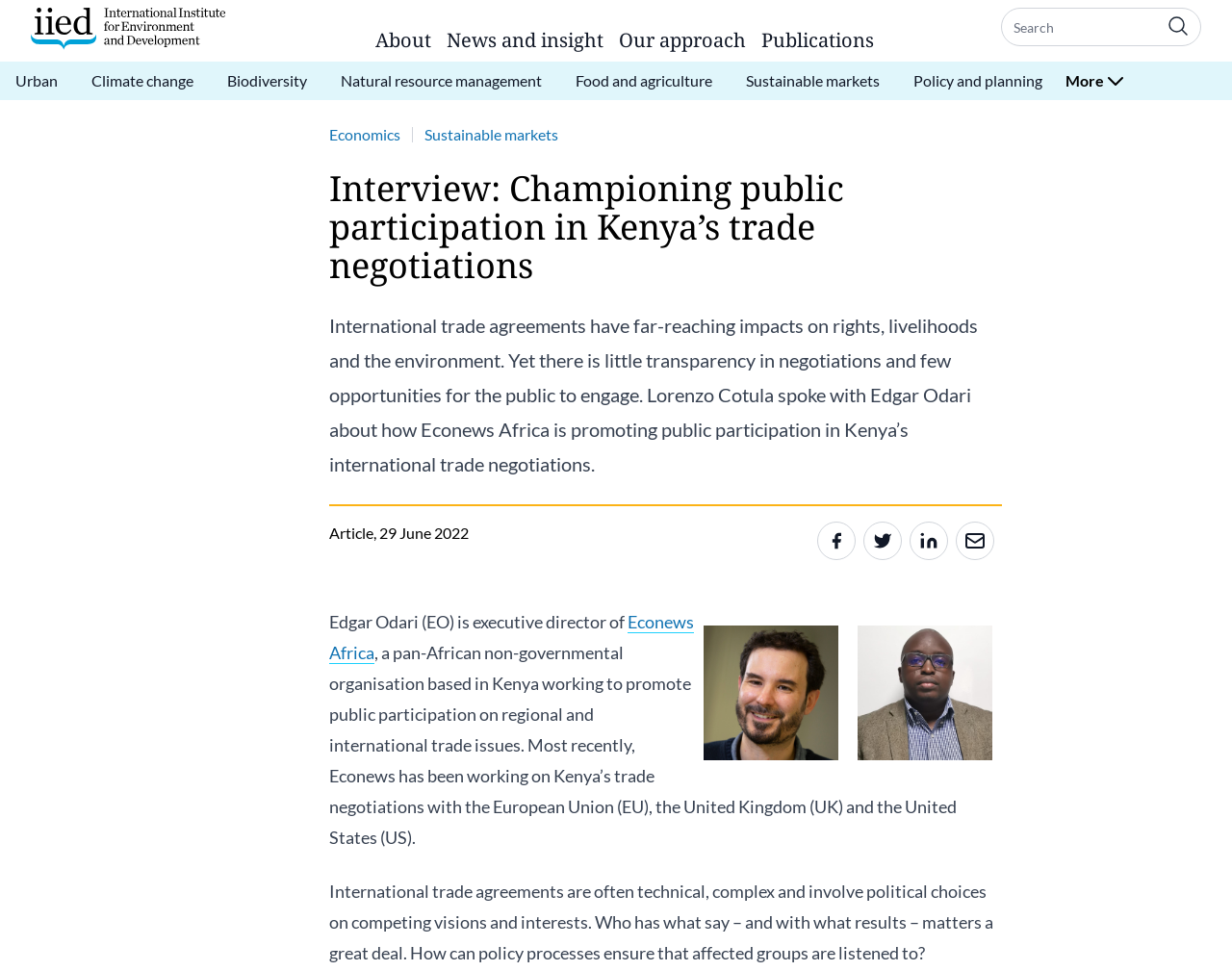What is the topic of the interview?
From the details in the image, answer the question comprehensively.

Based on the webpage content, the interview is about championing public participation in Kenya's trade negotiations, and the topic is discussed in the context of international trade agreements and their impacts on rights, livelihoods, and the environment.